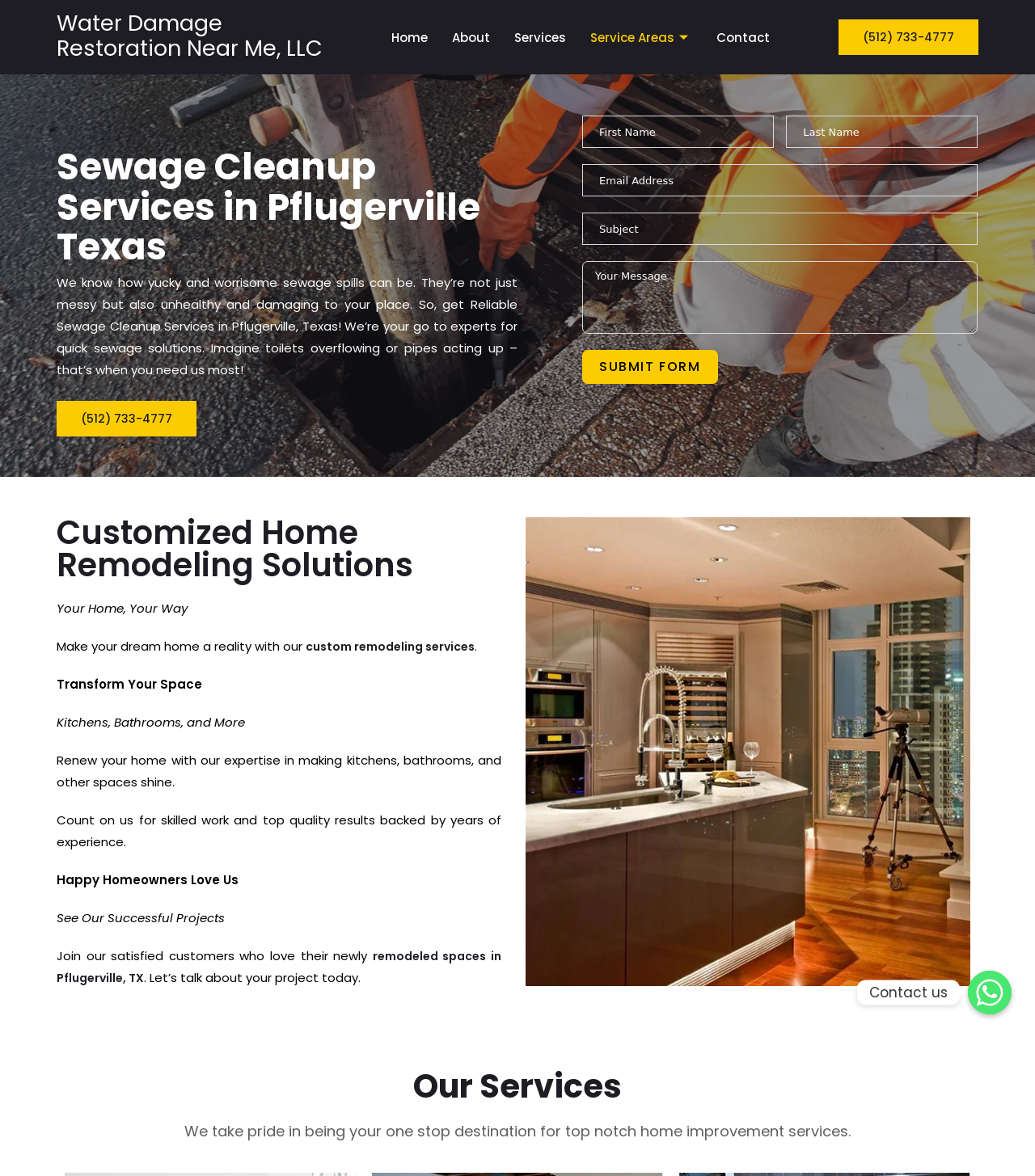Locate the primary heading on the webpage and return its text.

Sewage Cleanup Services in Pflugerville Texas